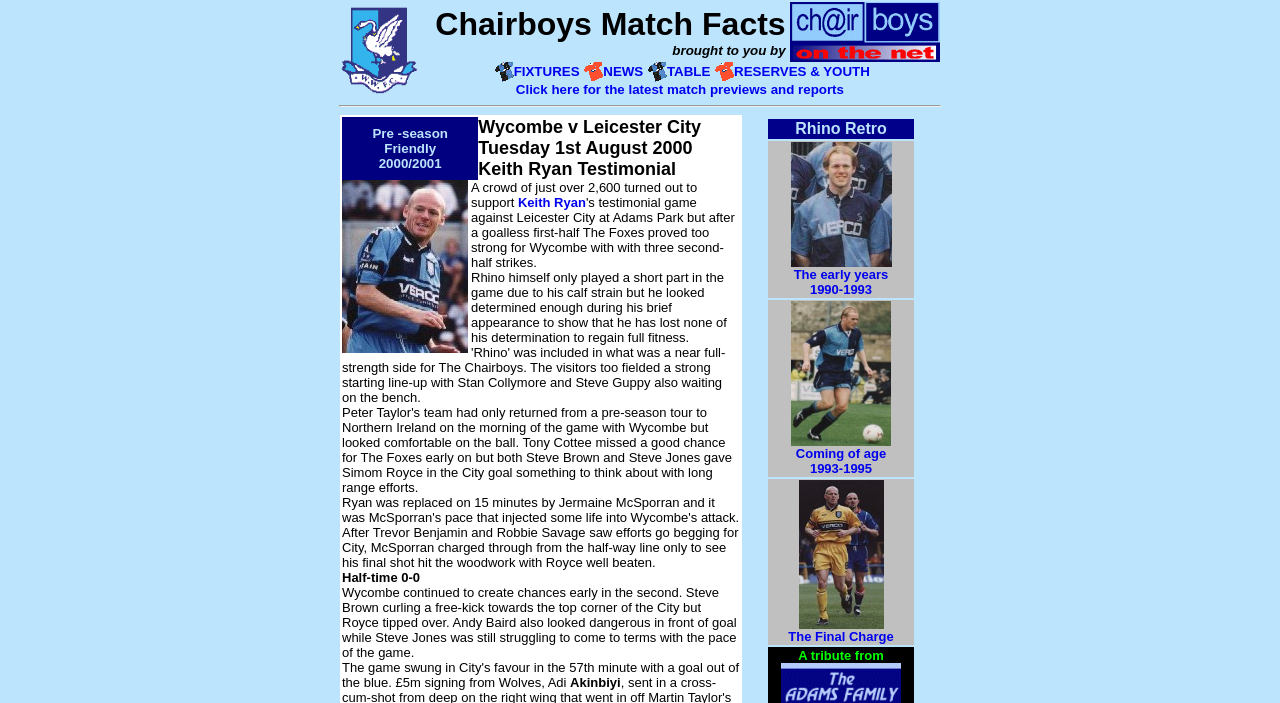Utilize the details in the image to give a detailed response to the question: Who is the author of the match report?

The author of the match report is not specified on the webpage. There is no mention of the author's name or any other identifying information.